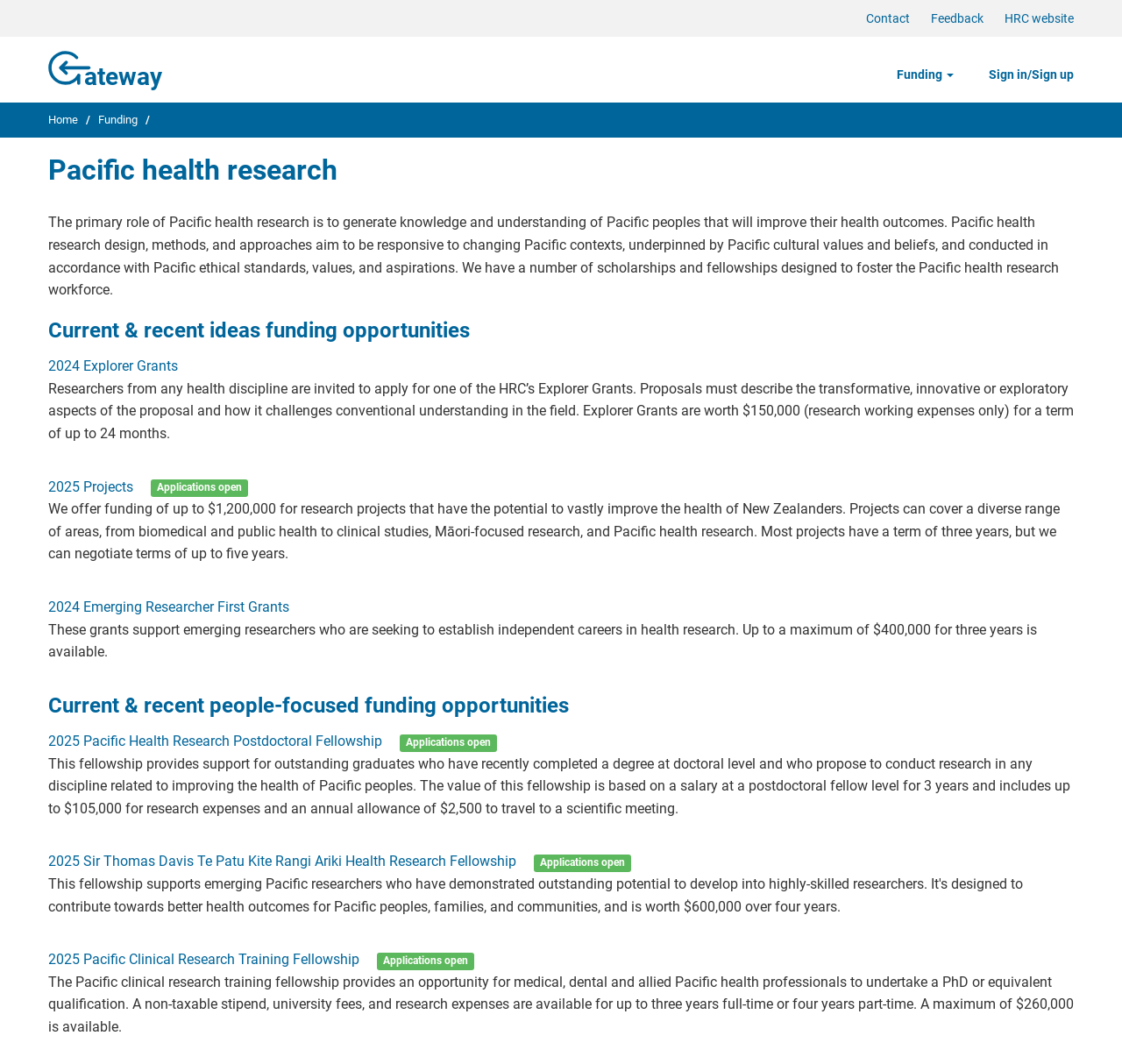Please identify the coordinates of the bounding box for the clickable region that will accomplish this instruction: "Learn about 2025 Pacific Health Research Postdoctoral Fellowship".

[0.043, 0.689, 0.341, 0.704]